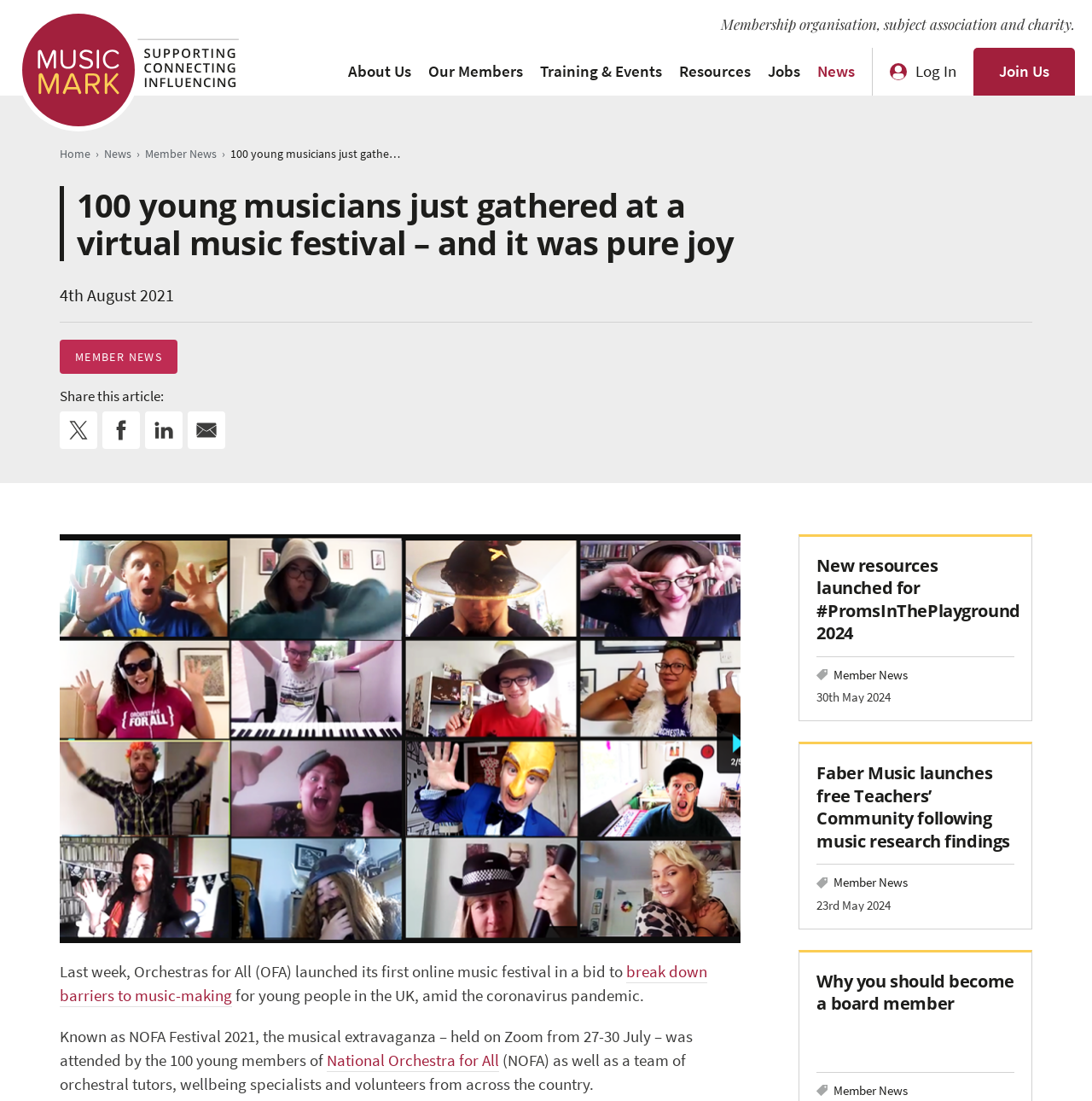Create a detailed summary of the webpage's content and design.

This webpage appears to be a news article from Music Mark, a membership organization, subject association, and charity. At the top of the page, there is a main navigation menu with links to various sections, including "About Us", "Our Members", "Training & Events", "Resources", "Jobs", "News", "Log In", and "Join Us". Below the navigation menu, there is a heading that reads "100 young musicians just gathered at a virtual music festival – and it was pure joy".

The article itself is divided into several sections. The first section provides a brief overview of the virtual music festival, which was launched by Orchestras for All (OFA) to break down barriers to music-making for young people in the UK amid the coronavirus pandemic. The text is accompanied by social media sharing links, including Twitter, Facebook, LinkedIn, and Email.

The main content of the article is located in the middle of the page, where there are several paragraphs of text describing the virtual music festival, known as NOFA Festival 2021, which was attended by 100 young members of National Orchestra for All (NOFA) and a team of orchestral tutors, wellbeing specialists, and volunteers from across the country.

Below the main article, there are three additional sections, each with a heading and a brief summary of a news article. The first section is about new resources launched for #PromsInThePlayground 2024, the second is about Faber Music launching a free Teachers’ Community following music research findings, and the third is about why one should become a board member. Each section has a link to the full article and is accompanied by a date, ranging from May 23rd, 2024, to August 4th, 2021.